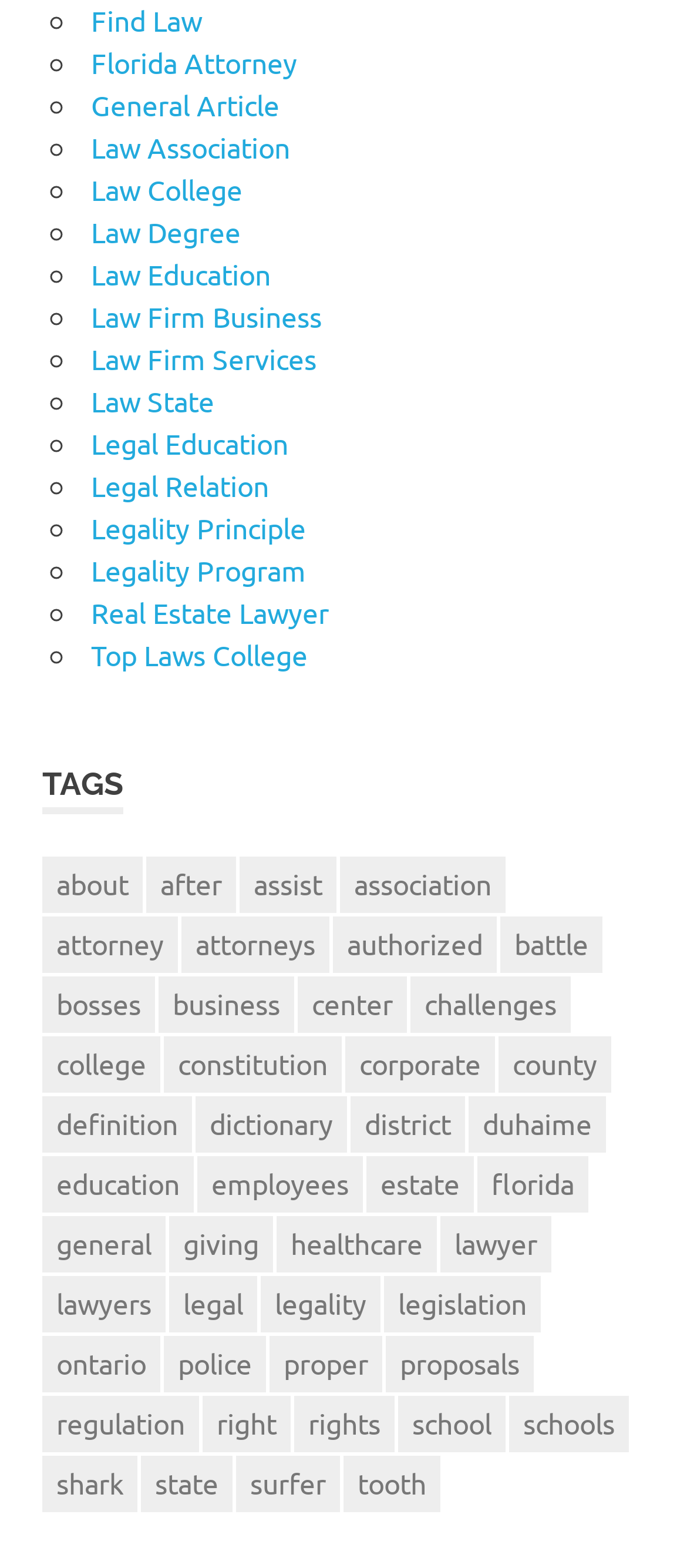Please give the bounding box coordinates of the area that should be clicked to fulfill the following instruction: "Click on 'Find Law'". The coordinates should be in the format of four float numbers from 0 to 1, i.e., [left, top, right, bottom].

[0.133, 0.001, 0.294, 0.023]